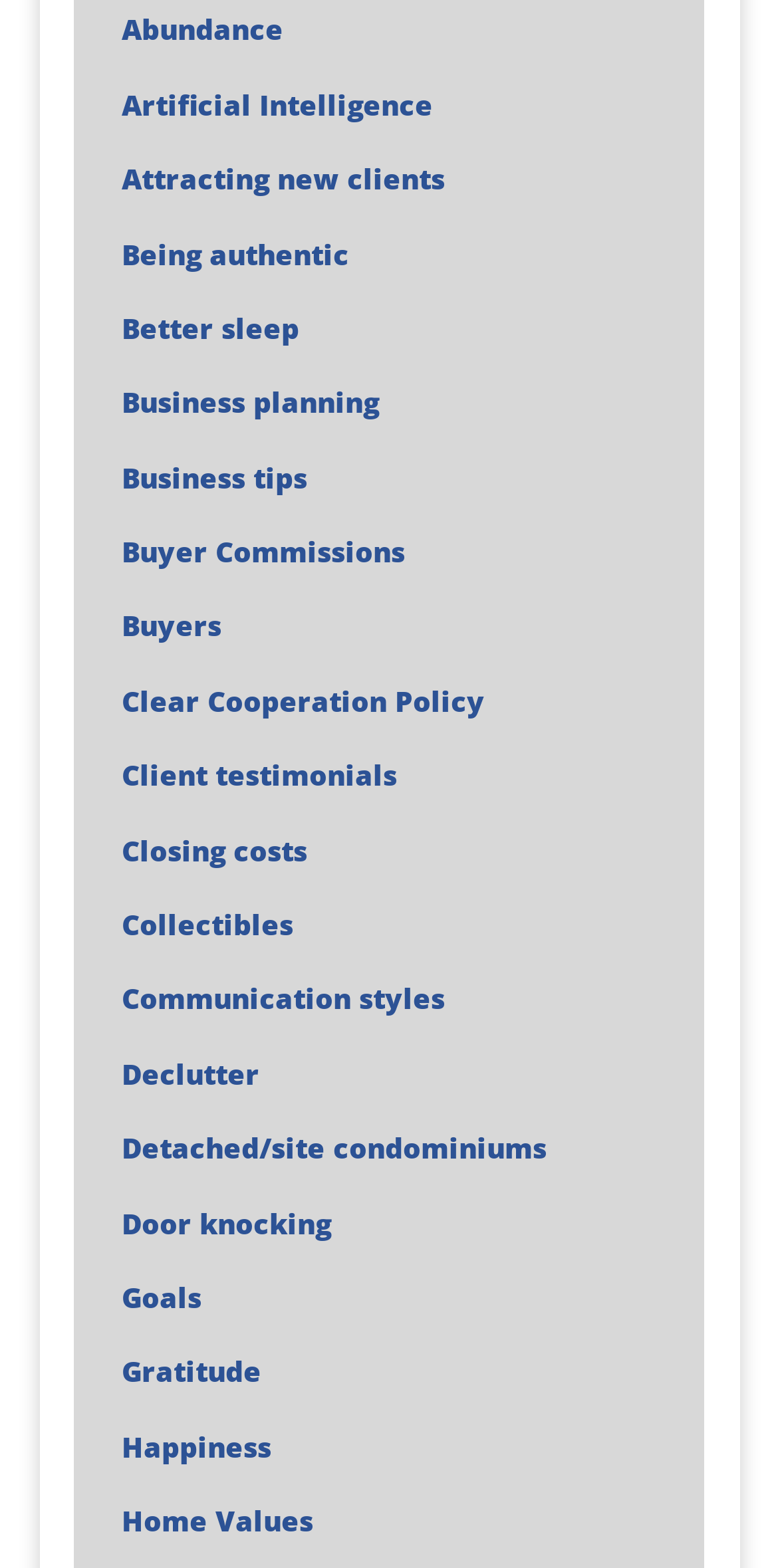What is the longest topic listed?
Please provide a comprehensive and detailed answer to the question.

The longest topic listed is 'Clear Cooperation Policy' which is a link element located at the middle of the webpage with a bounding box of [0.157, 0.435, 0.623, 0.459]. It has the most characters among all the listed topics.